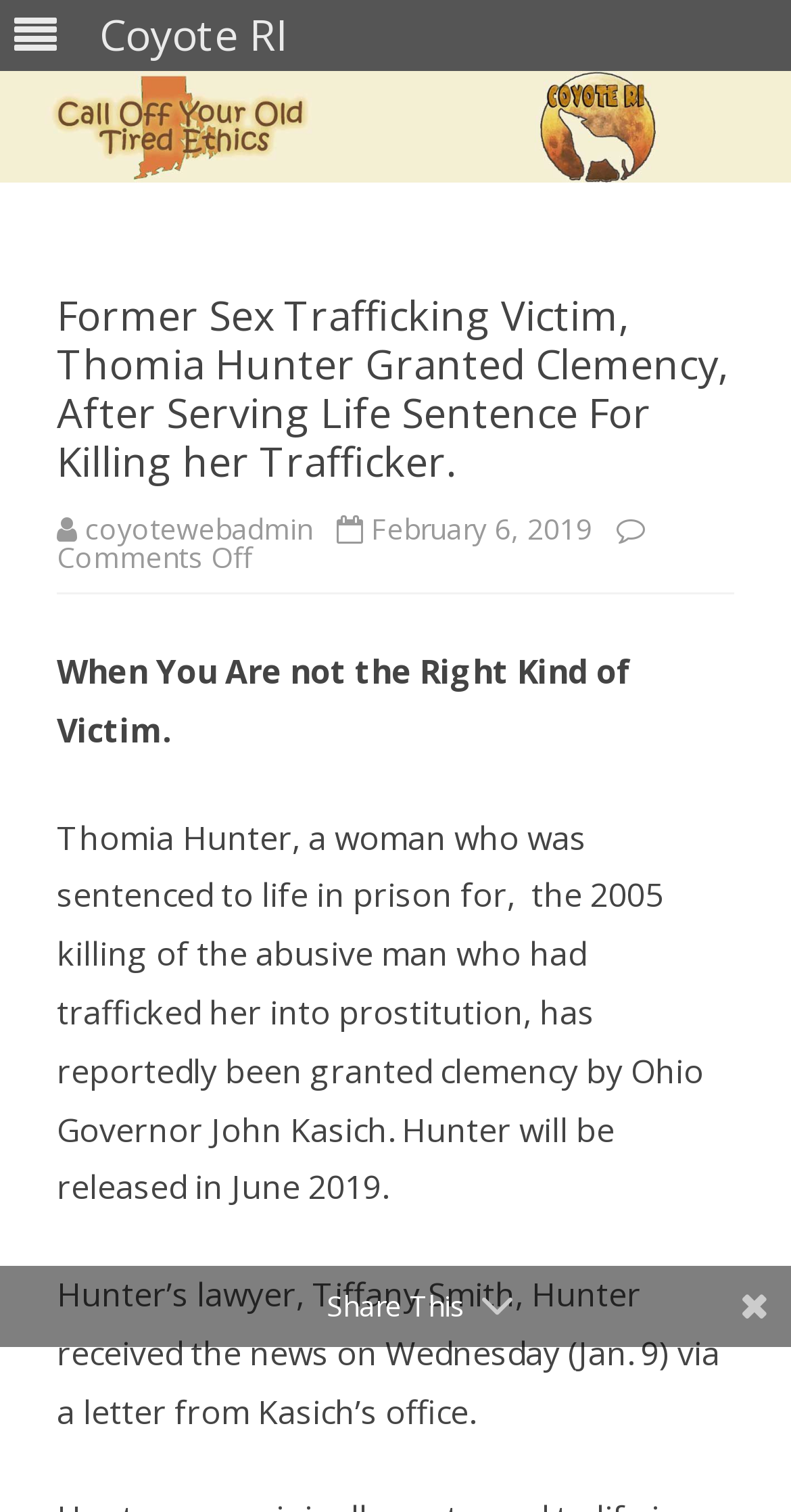Who is the governor who granted clemency?
Answer the question with a detailed explanation, including all necessary information.

The webpage states that Ohio Governor John Kasich granted clemency to Thomia Hunter.